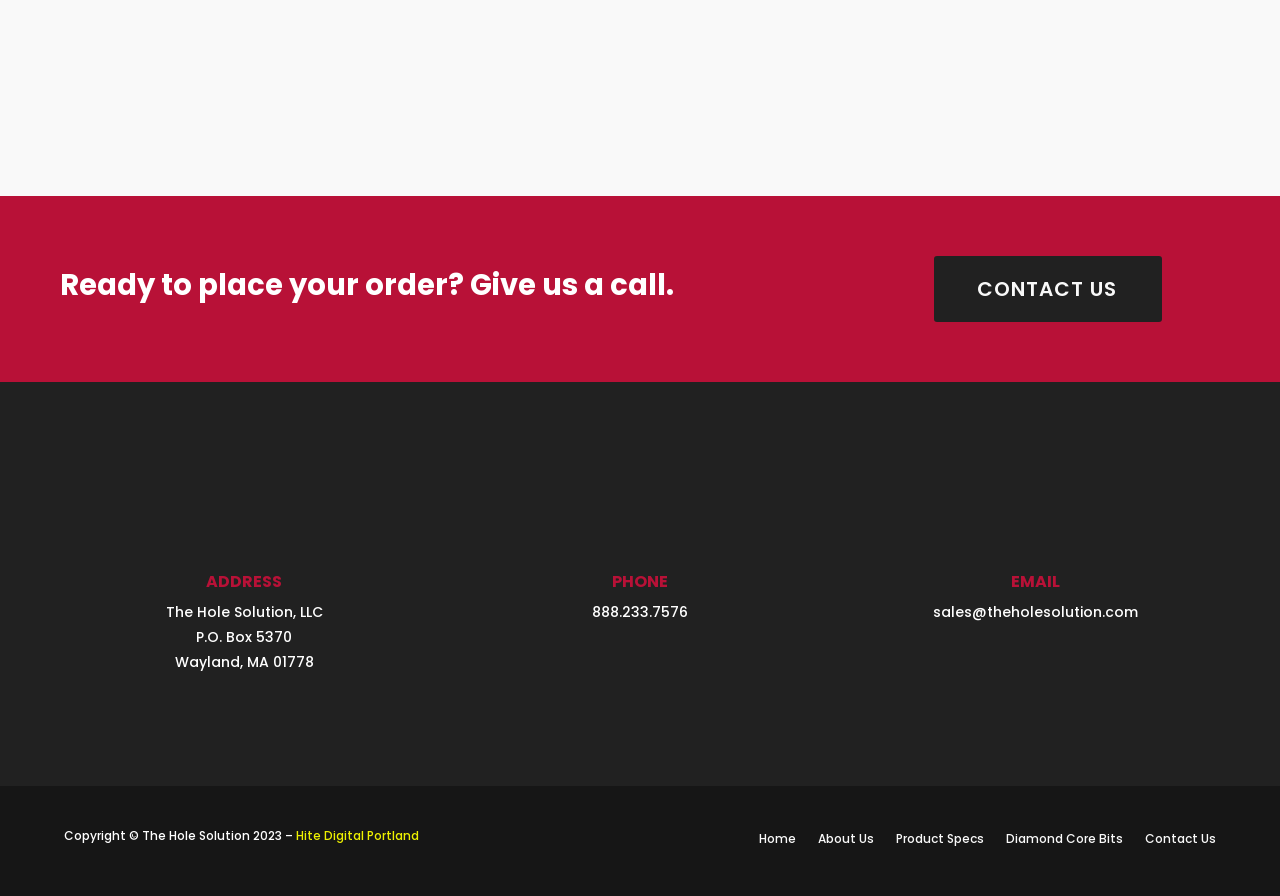Please specify the bounding box coordinates for the clickable region that will help you carry out the instruction: "Click the 'CAcert Blog' link".

None